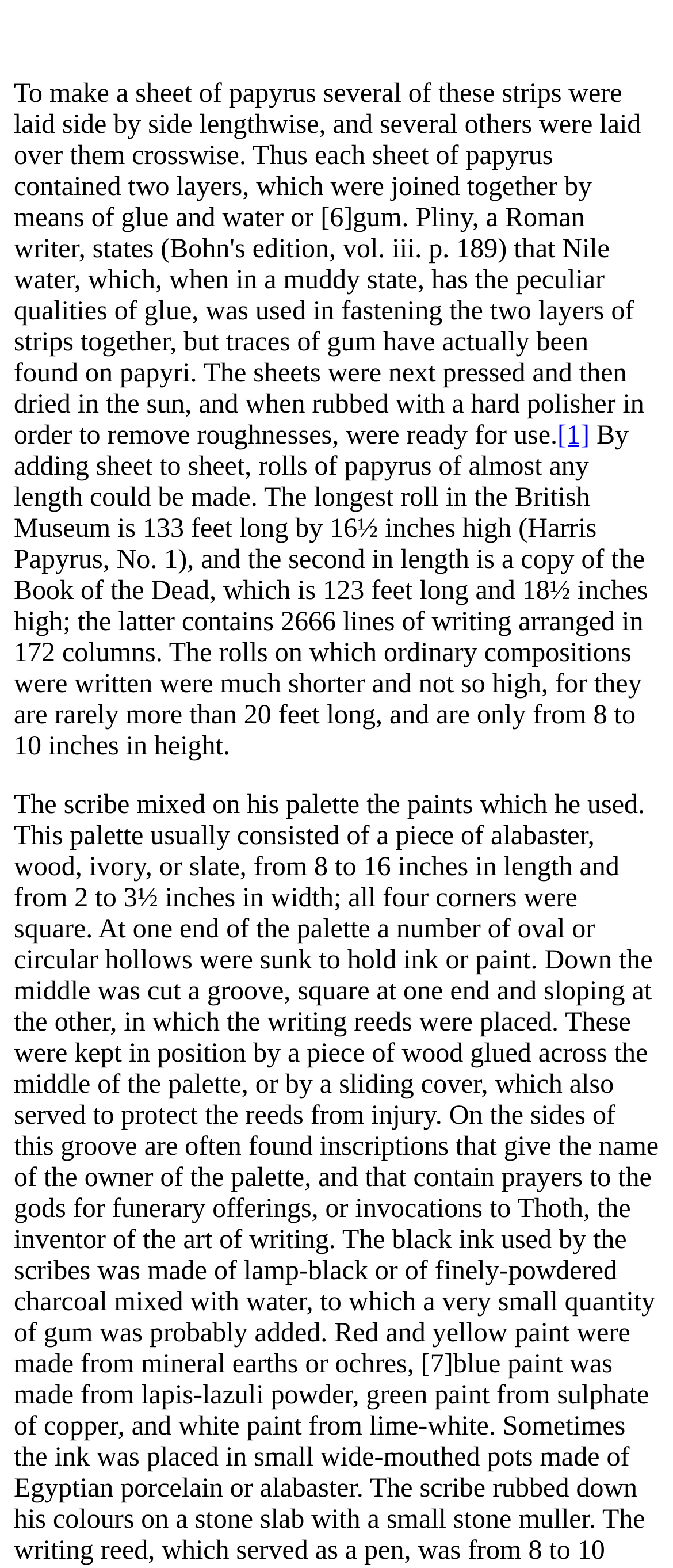What is the shape of the hollows in the palette?
Based on the screenshot, respond with a single word or phrase.

oval or circular